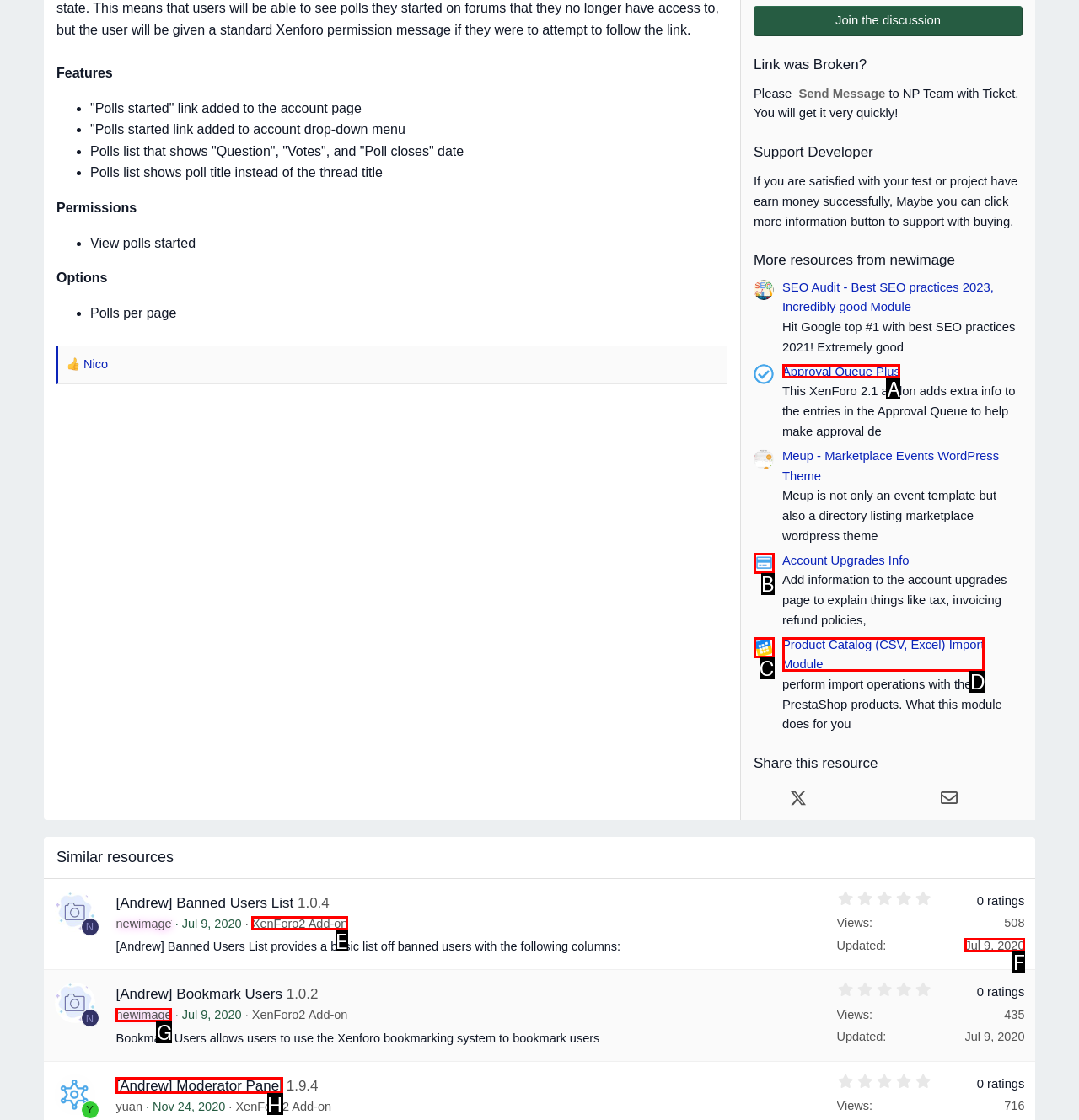Select the letter of the UI element that best matches: A Level Maths
Answer with the letter of the correct option directly.

None